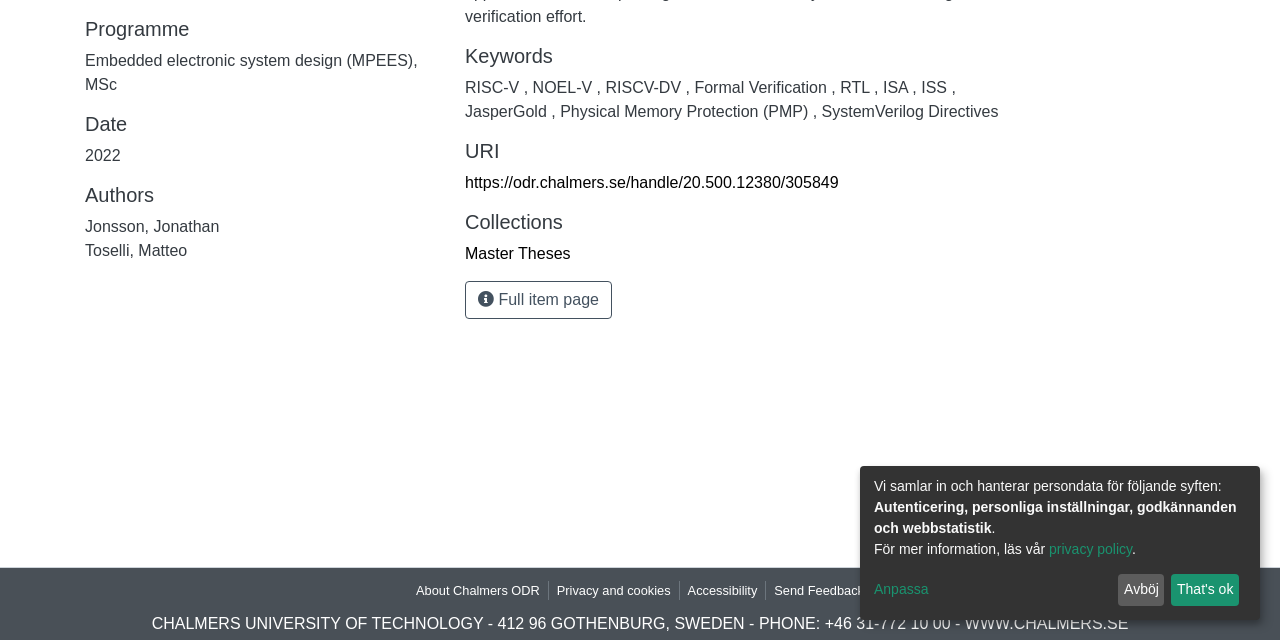Predict the bounding box of the UI element based on the description: "WWW.CHALMERS.SE". The coordinates should be four float numbers between 0 and 1, formatted as [left, top, right, bottom].

[0.754, 0.961, 0.882, 0.988]